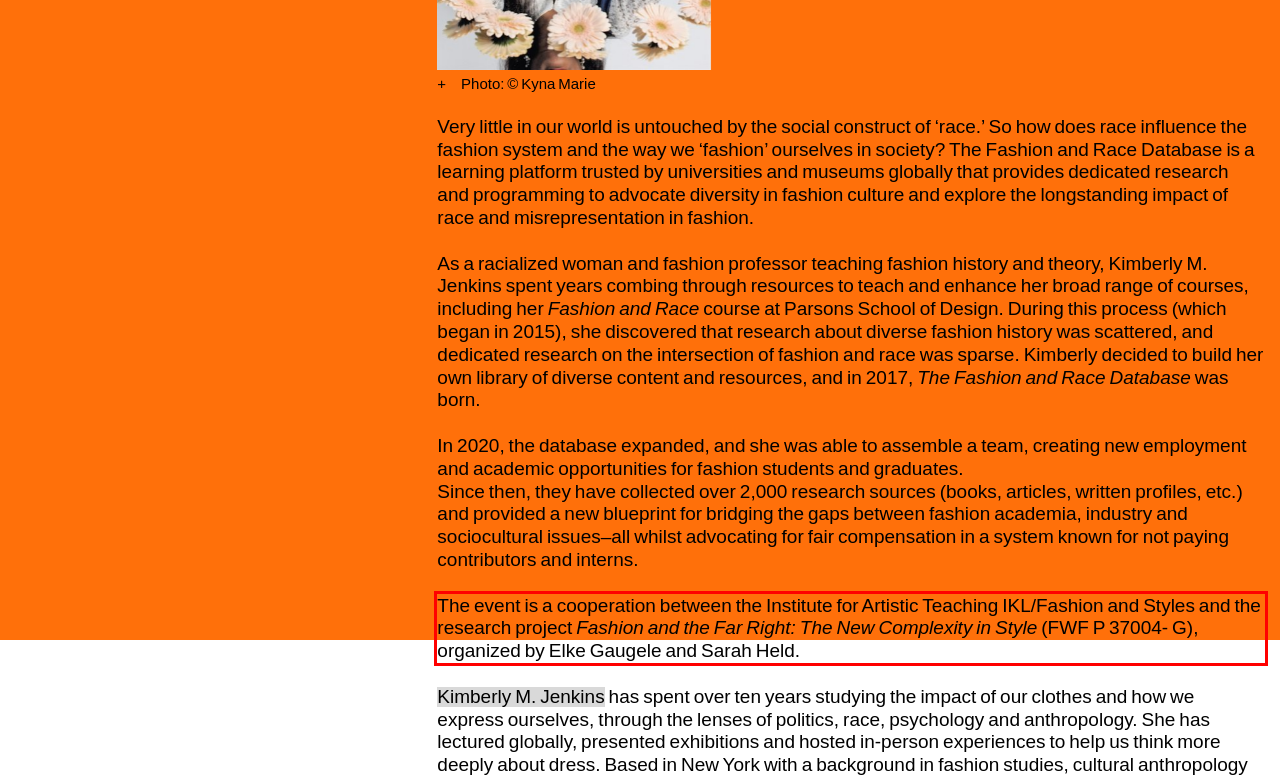Please recognize and transcribe the text located inside the red bounding box in the webpage image.

The event is a cooperation between the Institute for Artistic Teaching IKL/Fashion and Styles and the research project Fashion and the Far Right: The New Complexity in Style (FWF P 37004- G), organized by Elke Gaugele and Sarah Held.